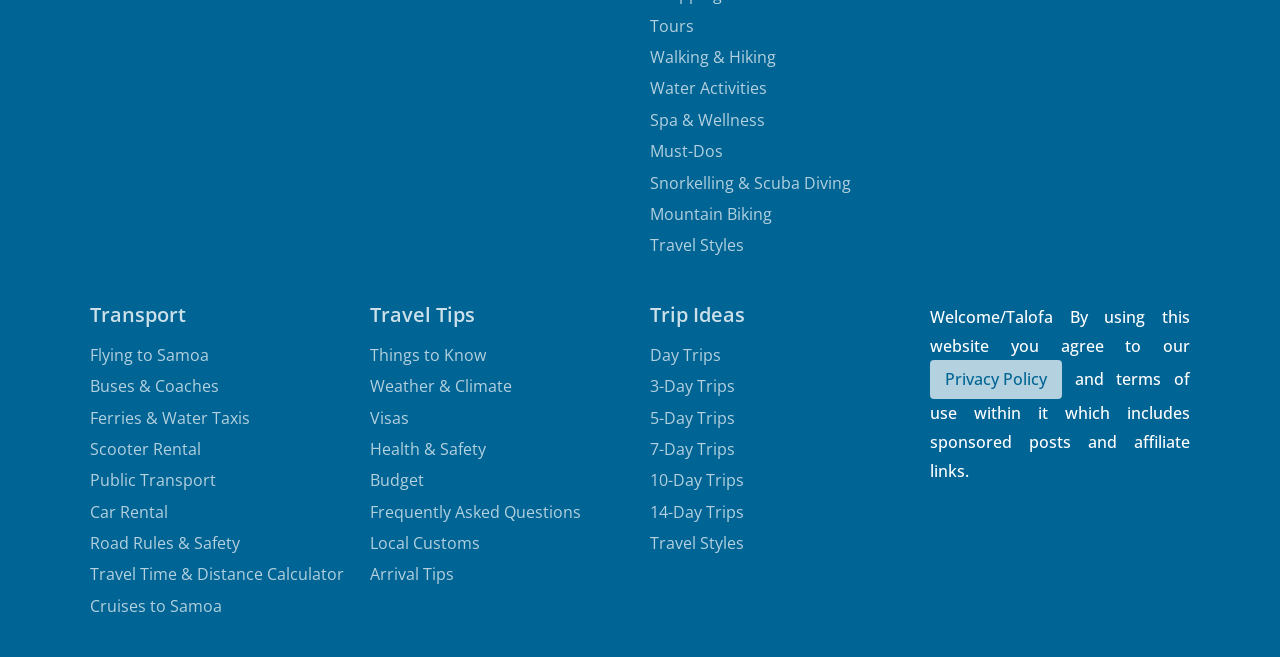Please indicate the bounding box coordinates for the clickable area to complete the following task: "Check the DOI link for the article on PLOS Neglected Tropical Diseases". The coordinates should be specified as four float numbers between 0 and 1, i.e., [left, top, right, bottom].

None